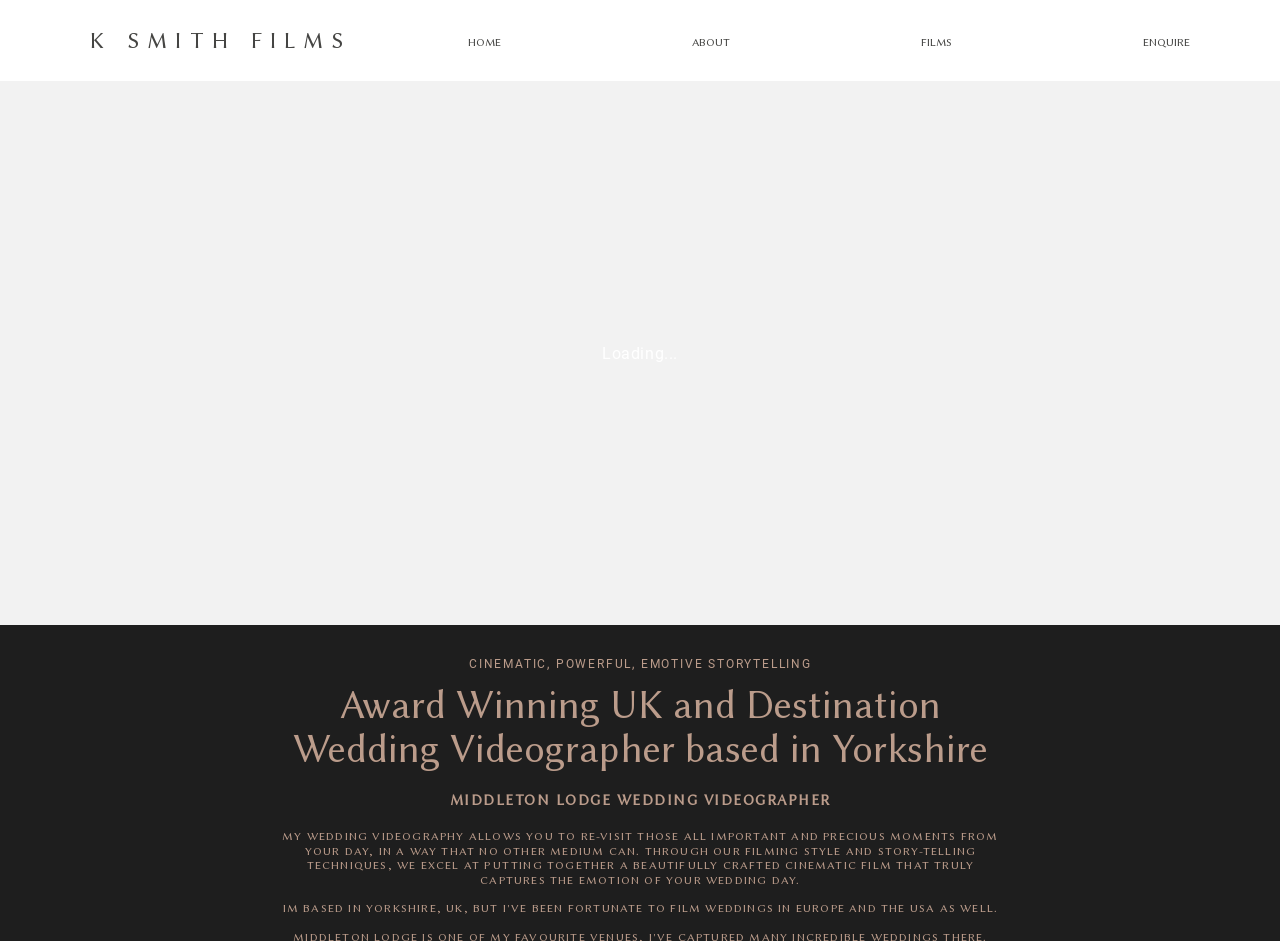Respond to the following question with a brief word or phrase:
What type of service does the company provide?

Wedding Videography